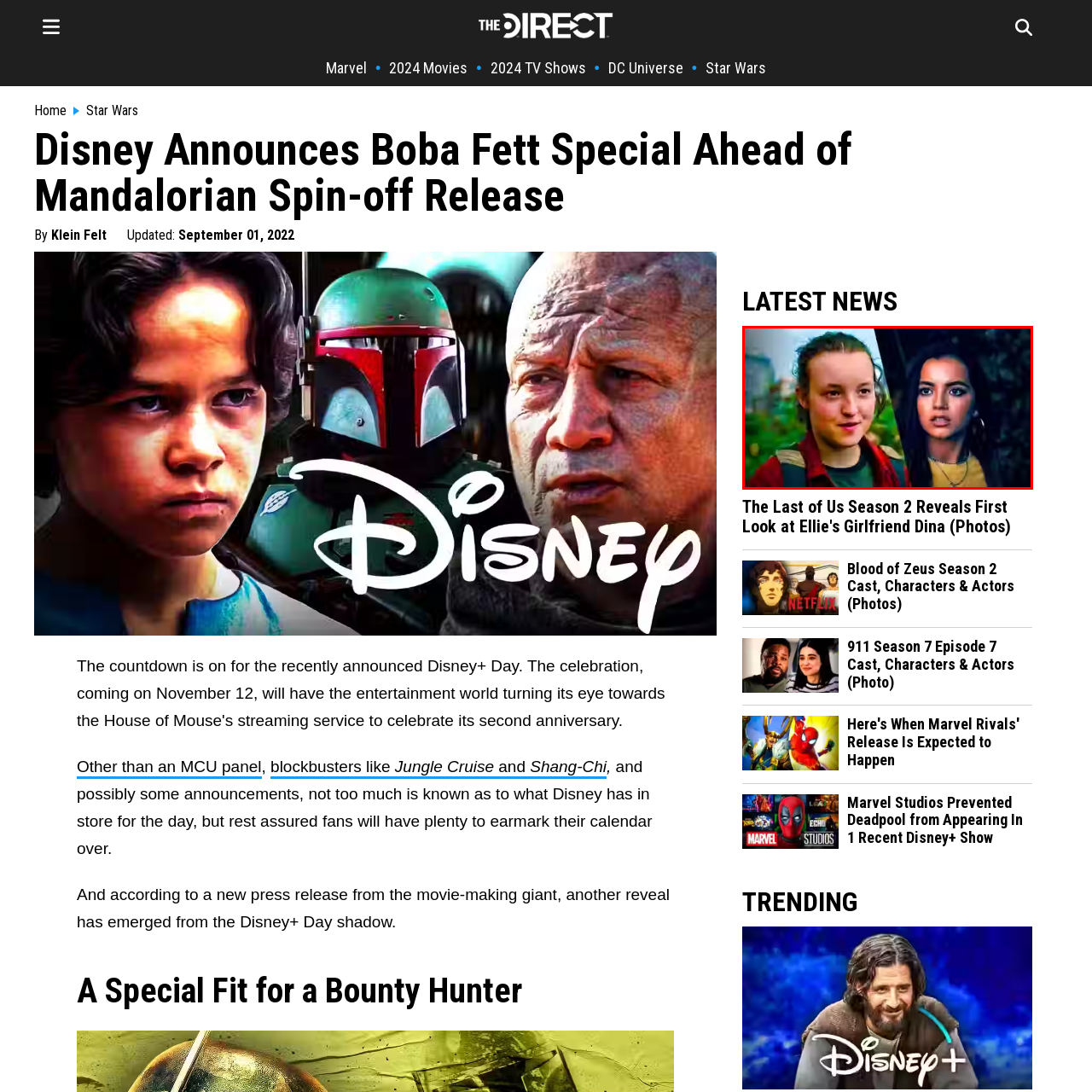How many characters are featured in the image? Check the image surrounded by the red bounding box and reply with a single word or a short phrase.

Two